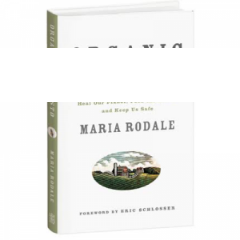Who wrote the foreword?
Look at the image and answer the question with a single word or phrase.

Eric Schlosser